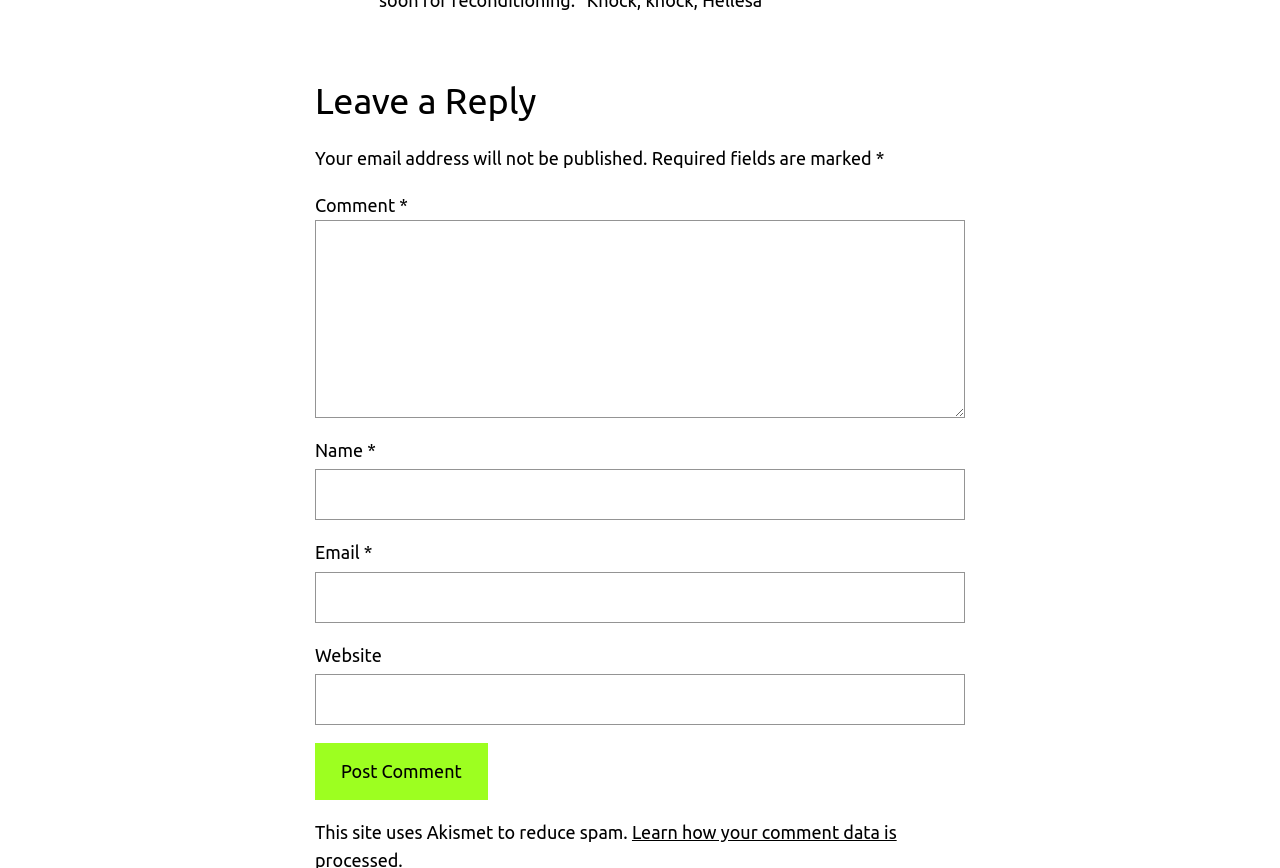Give a one-word or one-phrase response to the question: 
What is required to post a comment?

Name, Email, Comment